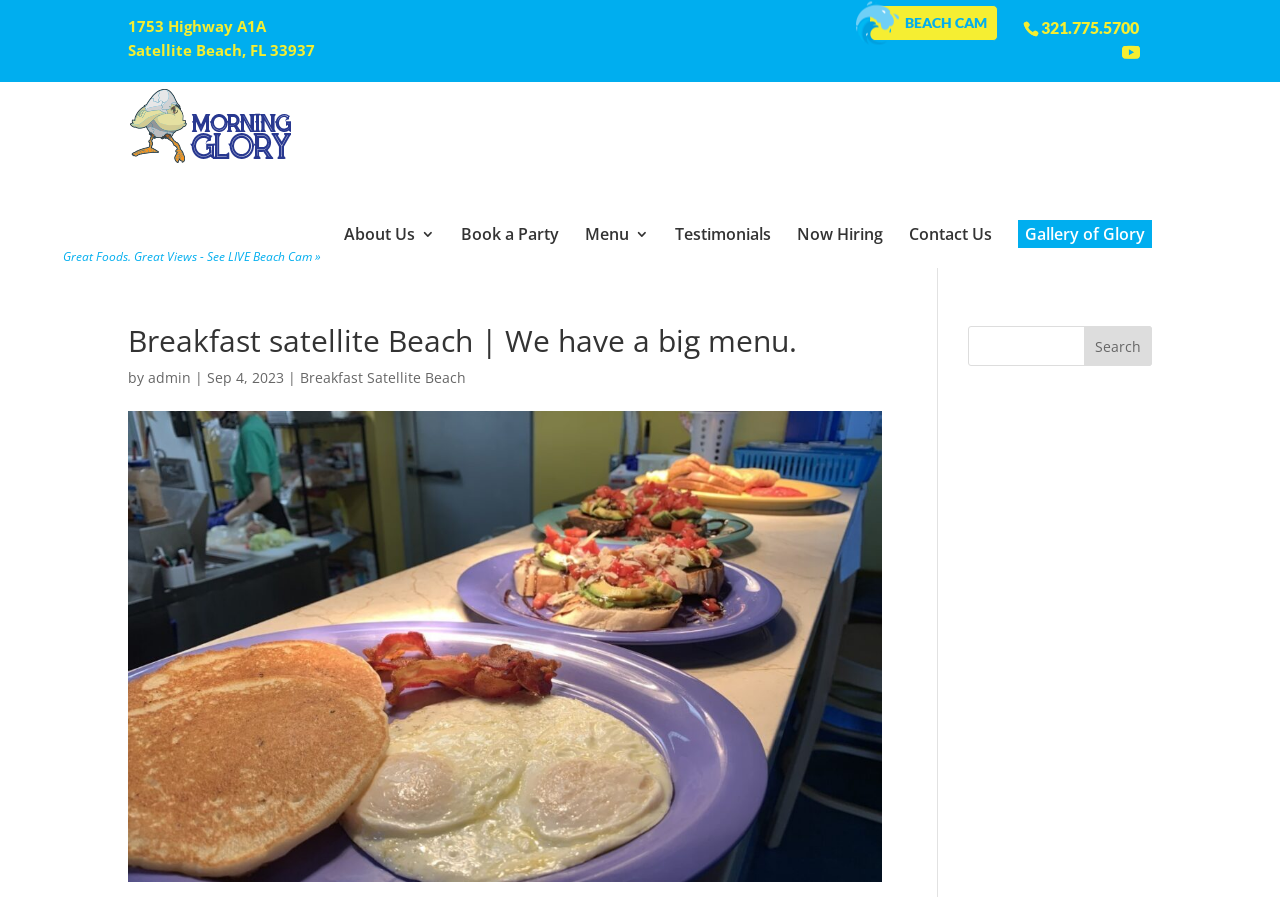Determine the bounding box coordinates of the clickable region to carry out the instruction: "read the privacy notice".

None